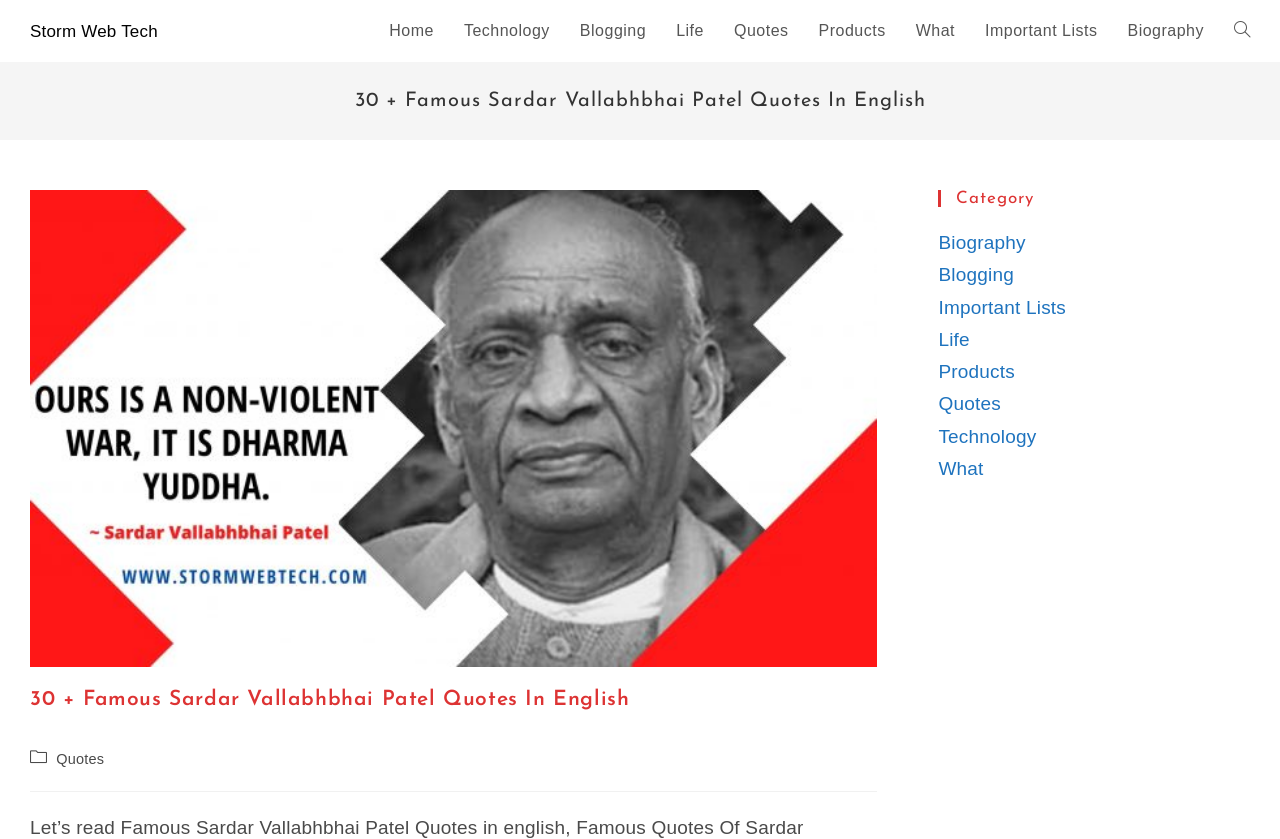What is the post category of the current webpage?
Please provide a comprehensive answer based on the information in the image.

The post category can be found below the main heading, where it says 'Post category:' followed by a link 'Quotes'.